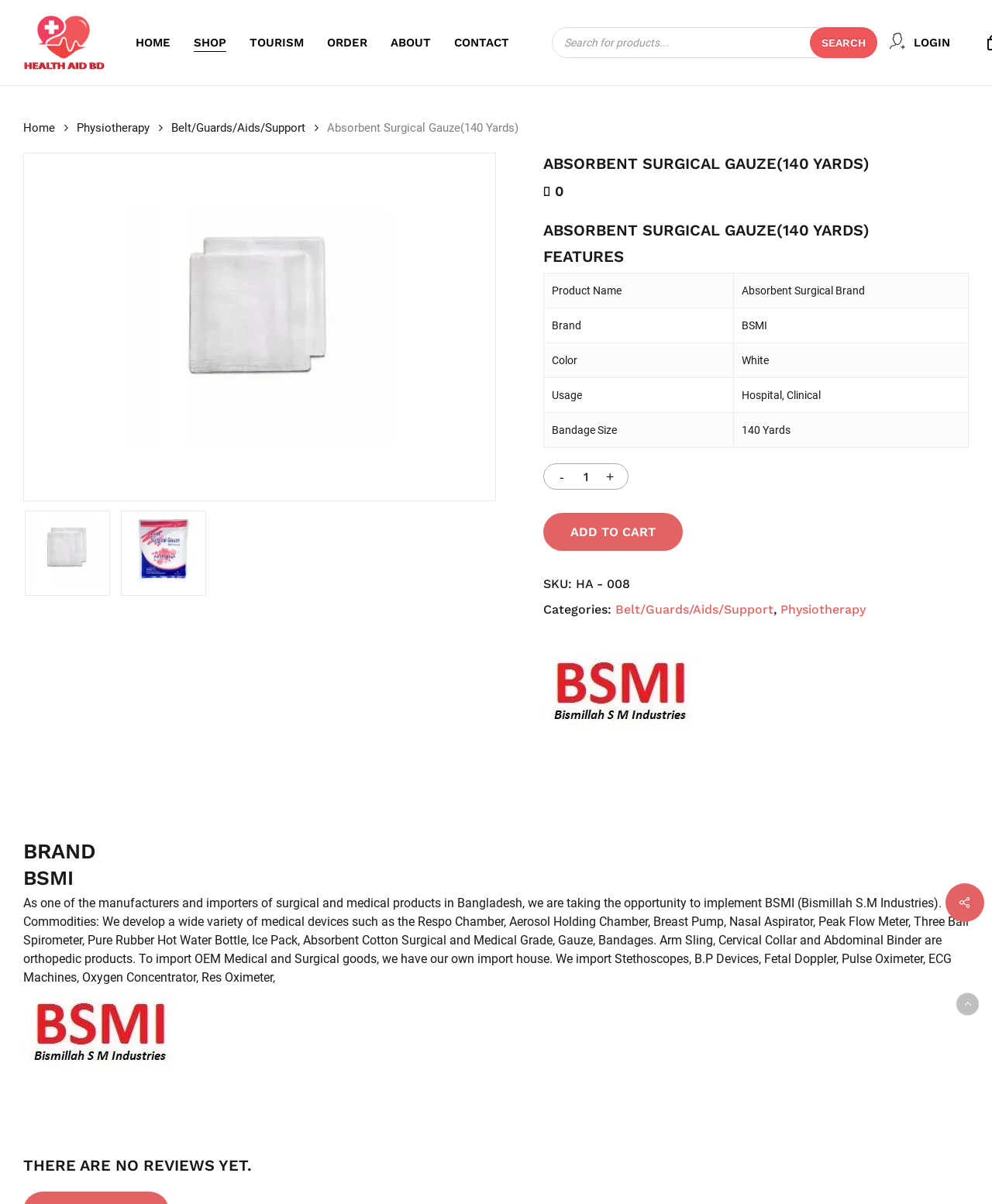Please identify the bounding box coordinates of the area that needs to be clicked to fulfill the following instruction: "Search for products."

[0.556, 0.023, 0.884, 0.048]